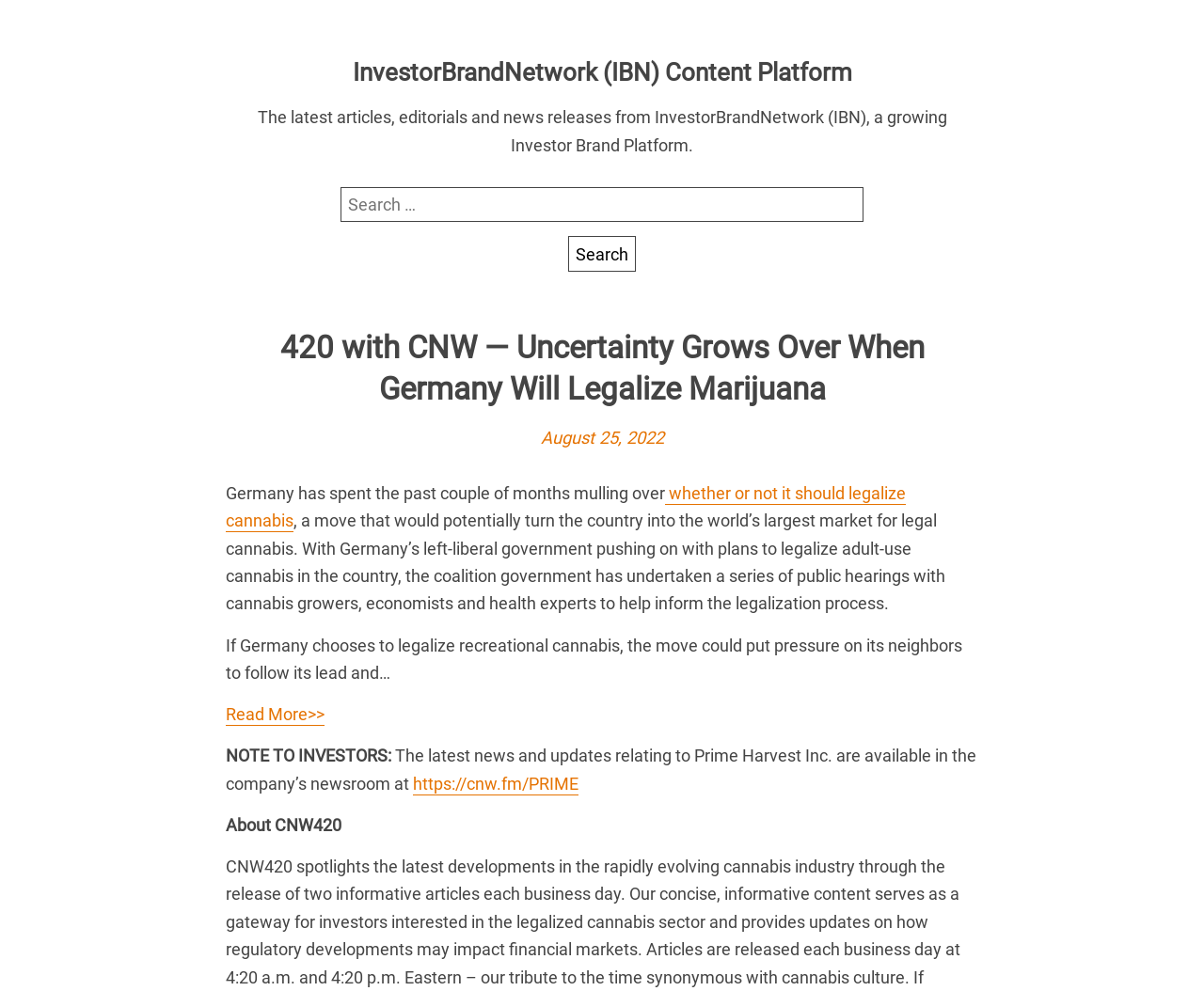Describe the webpage meticulously, covering all significant aspects.

The webpage is about an article discussing the uncertainty surrounding Germany's potential legalization of marijuana. At the top, there is a link to the "InvestorBrandNetwork (IBN) Content Platform" and a brief description of the platform. Below this, there is a search bar with a label "Search for:" and a "Search" button to the right.

The main content of the article is divided into sections. The title "420 with CNW — Uncertainty Grows Over When Germany Will Legalize Marijuana" is prominently displayed, followed by a link to the publication date "August 25, 2022". The article then begins, discussing Germany's consideration of legalizing cannabis and the potential impact on the country and its neighbors.

There are several paragraphs of text, with links scattered throughout, including one to "Read More>>" and another to a company's newsroom. The article also includes a "NOTE TO INVESTORS" section with additional information and links.

At the bottom, there is a section titled "About CNW420". Overall, the webpage has a simple layout with a focus on presenting the article's content.